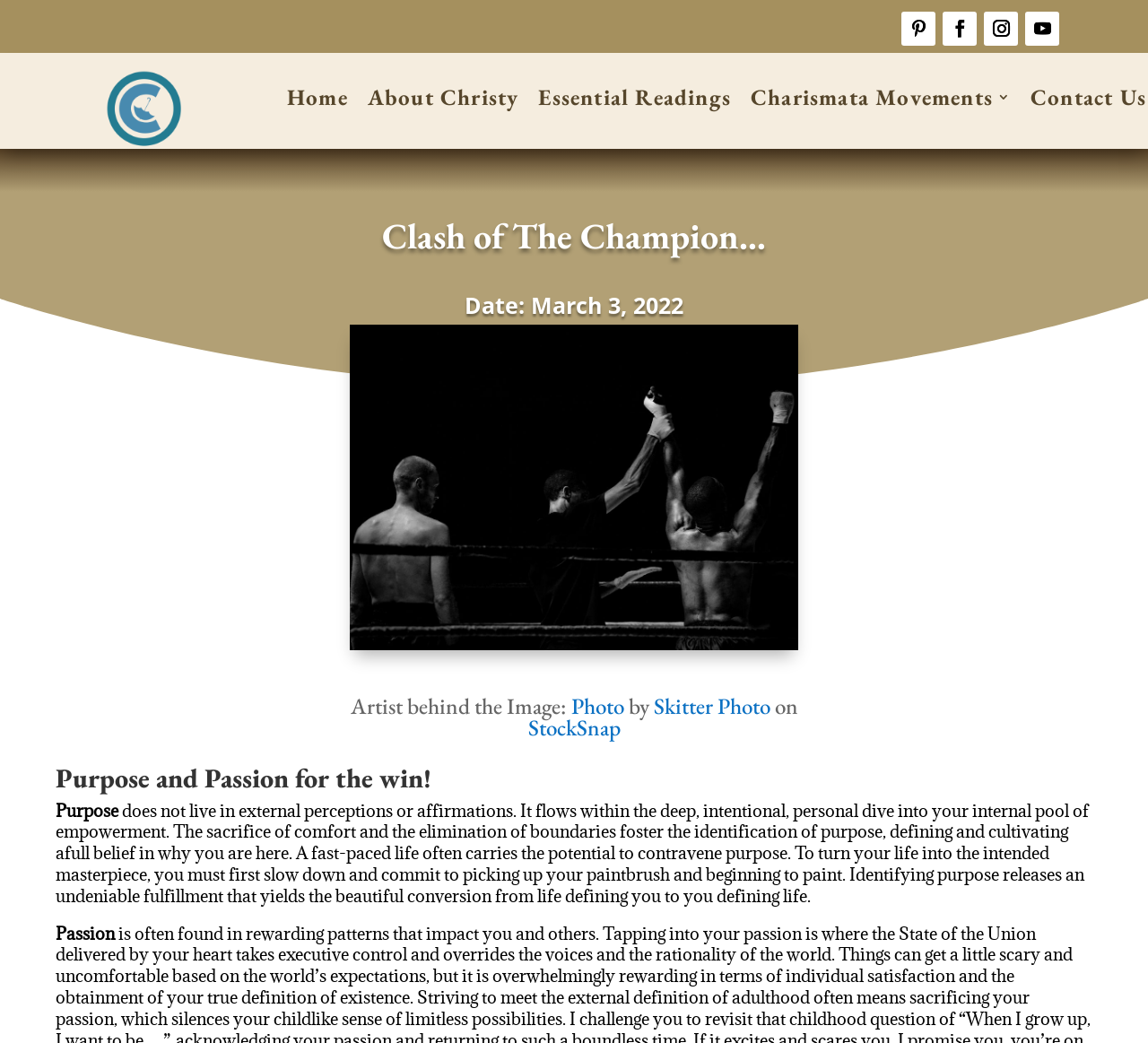Locate the bounding box coordinates of the element to click to perform the following action: 'Click the Home link'. The coordinates should be given as four float values between 0 and 1, in the form of [left, top, right, bottom].

[0.25, 0.087, 0.303, 0.106]